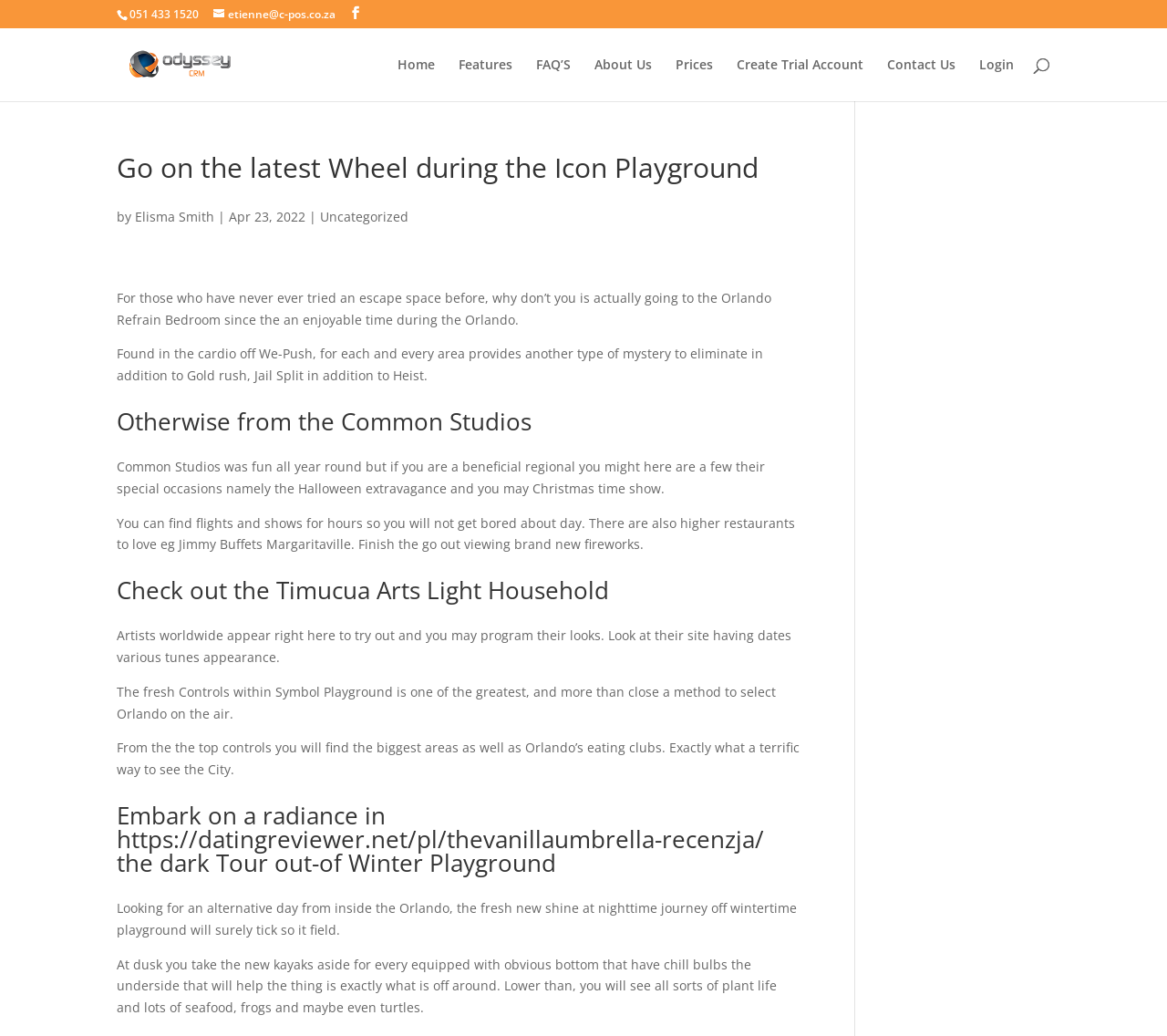Given the content of the image, can you provide a detailed answer to the question?
What is the author of the blog post?

I found the author of the blog post by looking at the text below the heading, where I saw a link with the text 'Elisma Smith'.